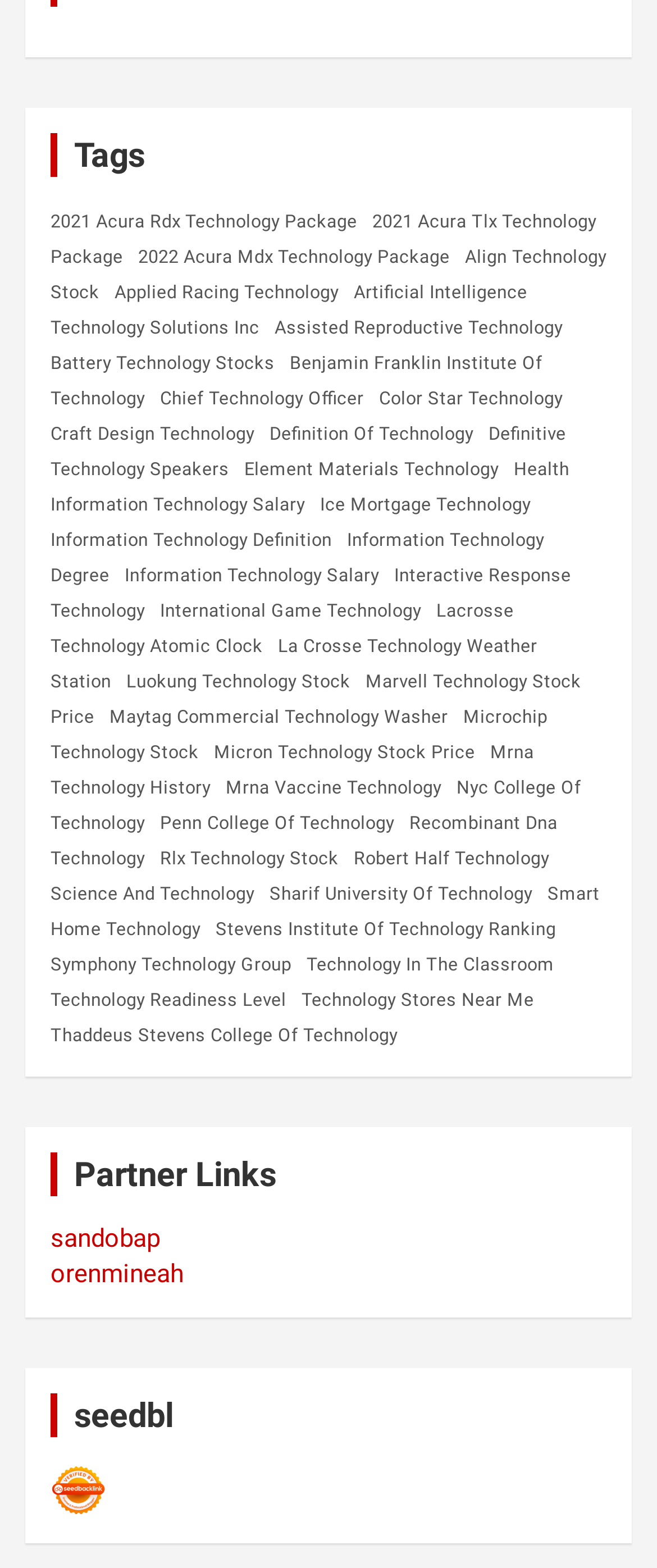How many items are in each technology category?
Look at the screenshot and respond with a single word or phrase.

493 items